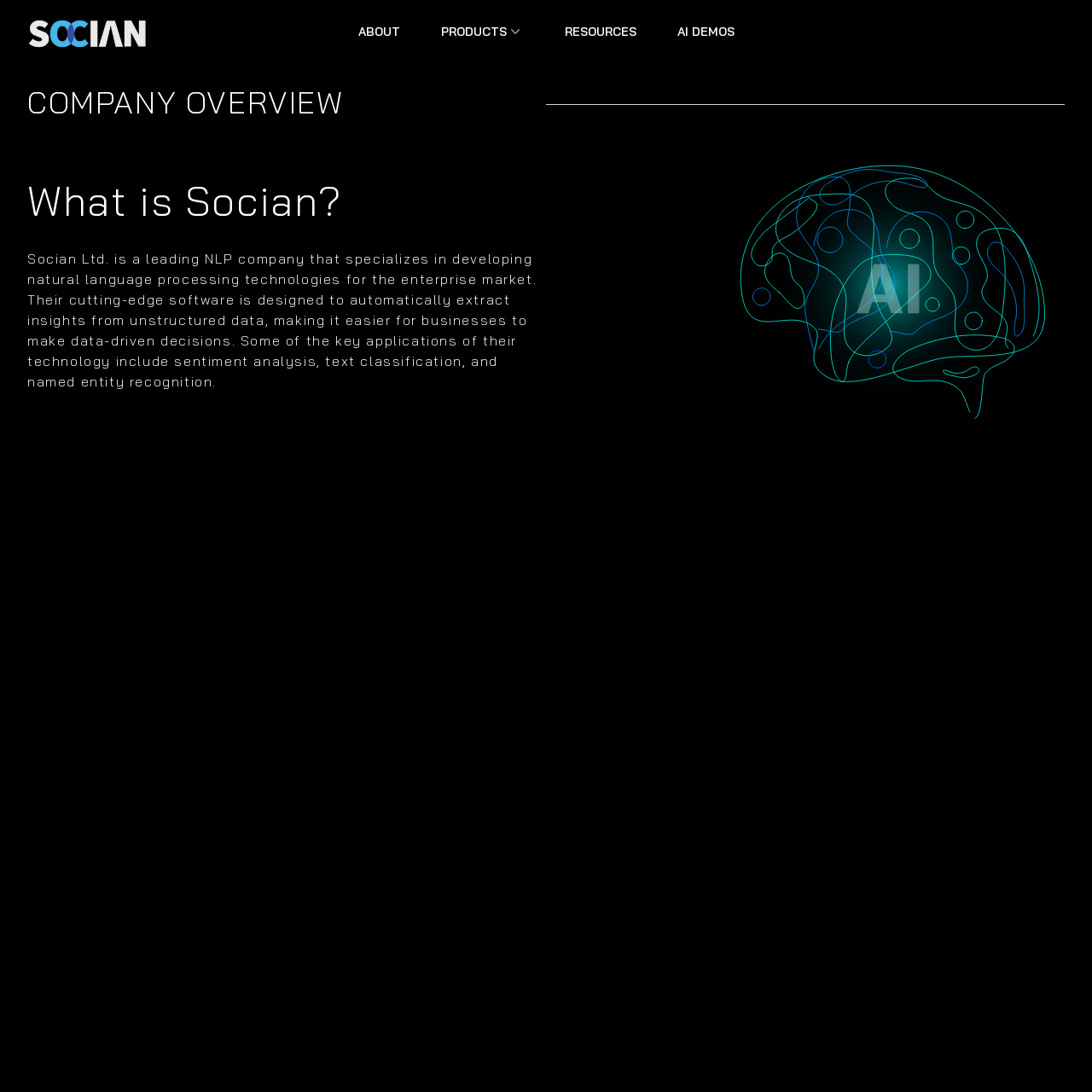Answer the following query with a single word or phrase:
What is Socian Ltd.?

NLP company